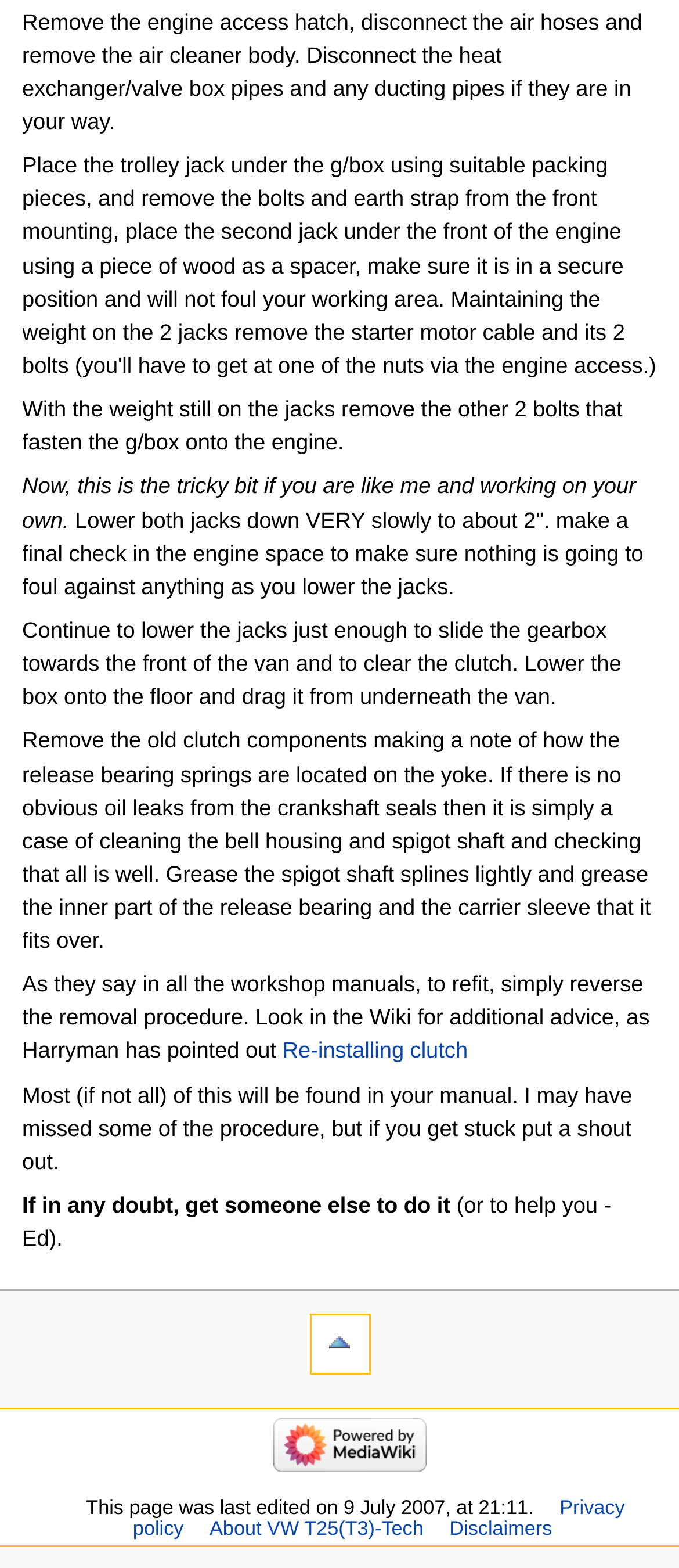Provide the bounding box coordinates of the HTML element this sentence describes: "Re-installing clutch". The bounding box coordinates consist of four float numbers between 0 and 1, i.e., [left, top, right, bottom].

[0.416, 0.662, 0.689, 0.678]